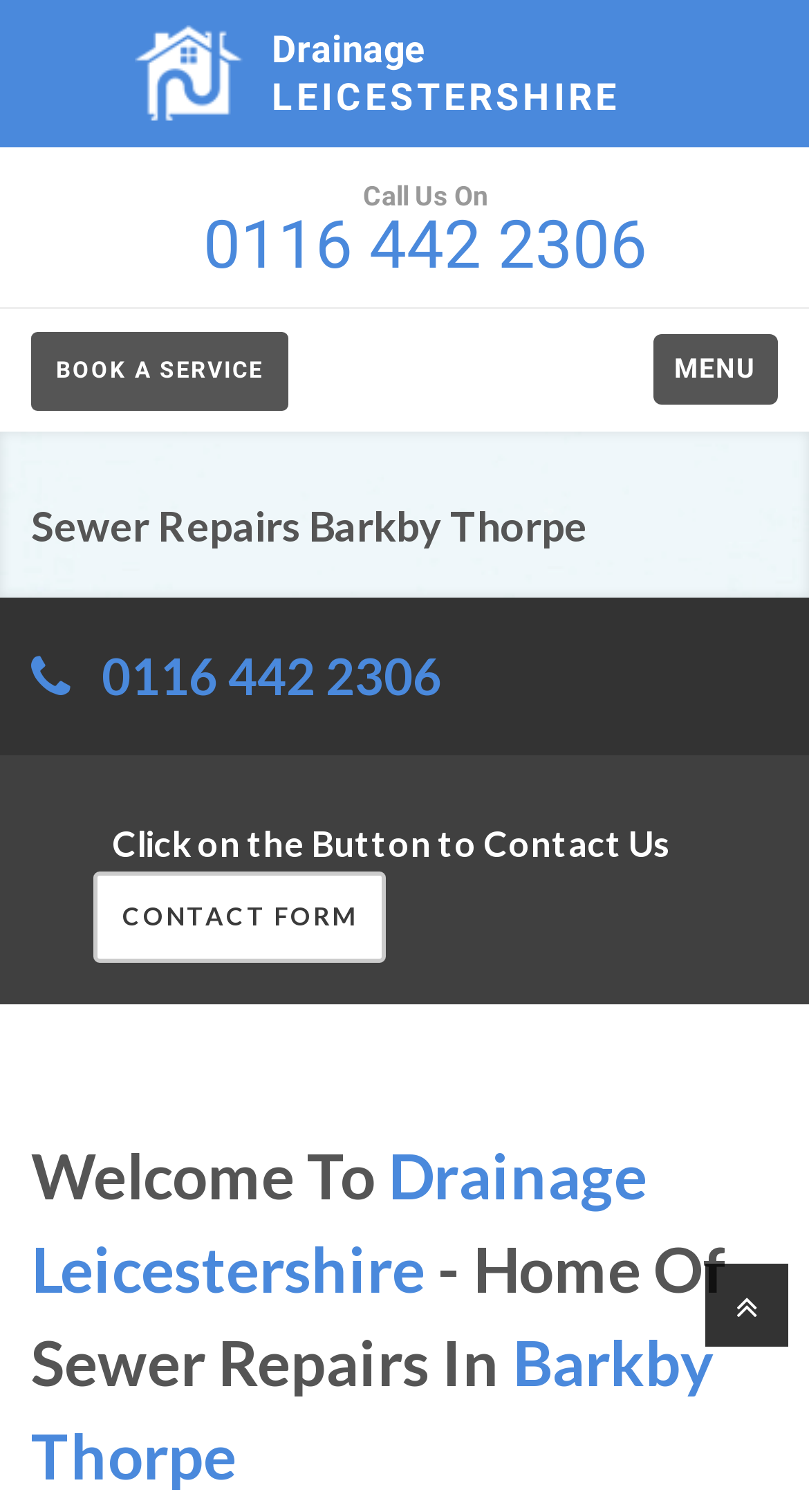Provide an in-depth description of the elements and layout of the webpage.

The webpage appears to be a service-based website, specifically focused on sewer repairs in Barkby Thorpe, Leicestershire. At the top left corner, there is a logo of Drainage Leicestershire, accompanied by a link to the company's homepage. 

Below the logo, there are two prominent links: "BOOK A SERVICE" on the left and "MENU" on the right. 

The main heading "Sewer Repairs Barkby Thorpe" is centered at the top of the page, followed by a phone number "0116 442 2306" with a call-to-action icon. The phone number is also a clickable link. 

Further down, there is a section with a heading that invites users to contact the company using a button or a contact form. The contact form is a clickable link. 

The main content of the page starts with a heading that welcomes users to Drainage Leicestershire, a company specializing in sewer repairs in Barkby Thorpe. 

At the bottom right corner, there is a social media link, represented by an icon.